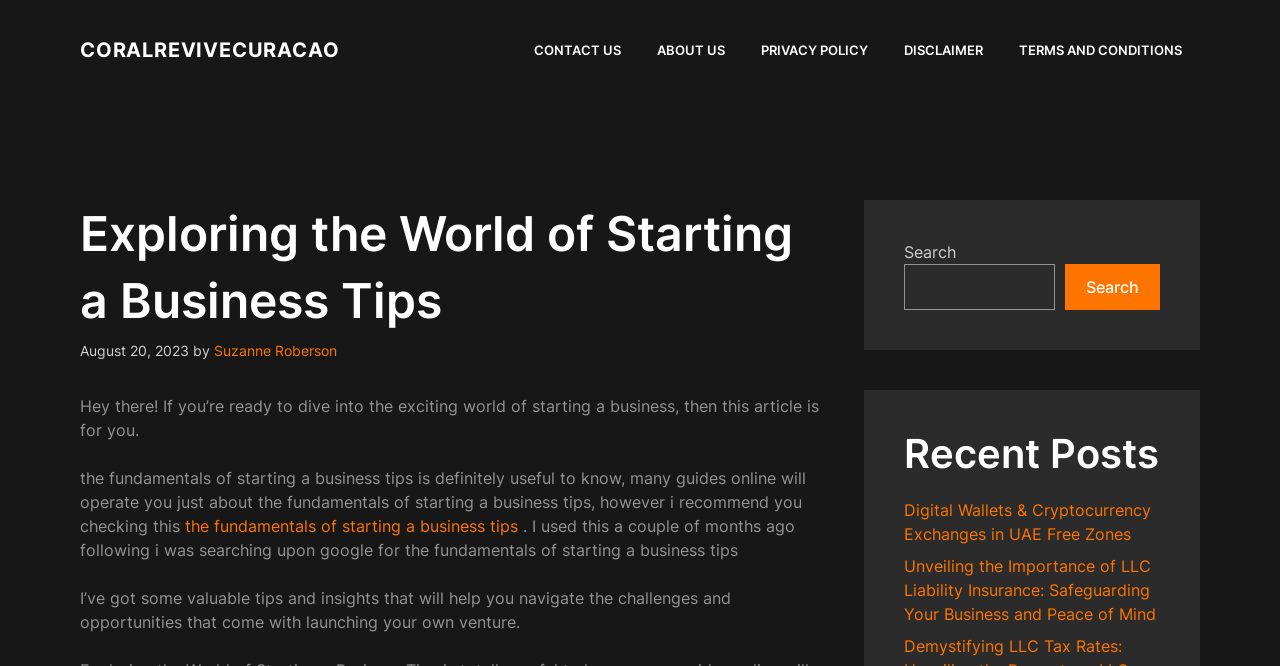Identify the bounding box for the UI element described as: "Suzanne Roberson". The coordinates should be four float numbers between 0 and 1, i.e., [left, top, right, bottom].

[0.167, 0.515, 0.263, 0.539]